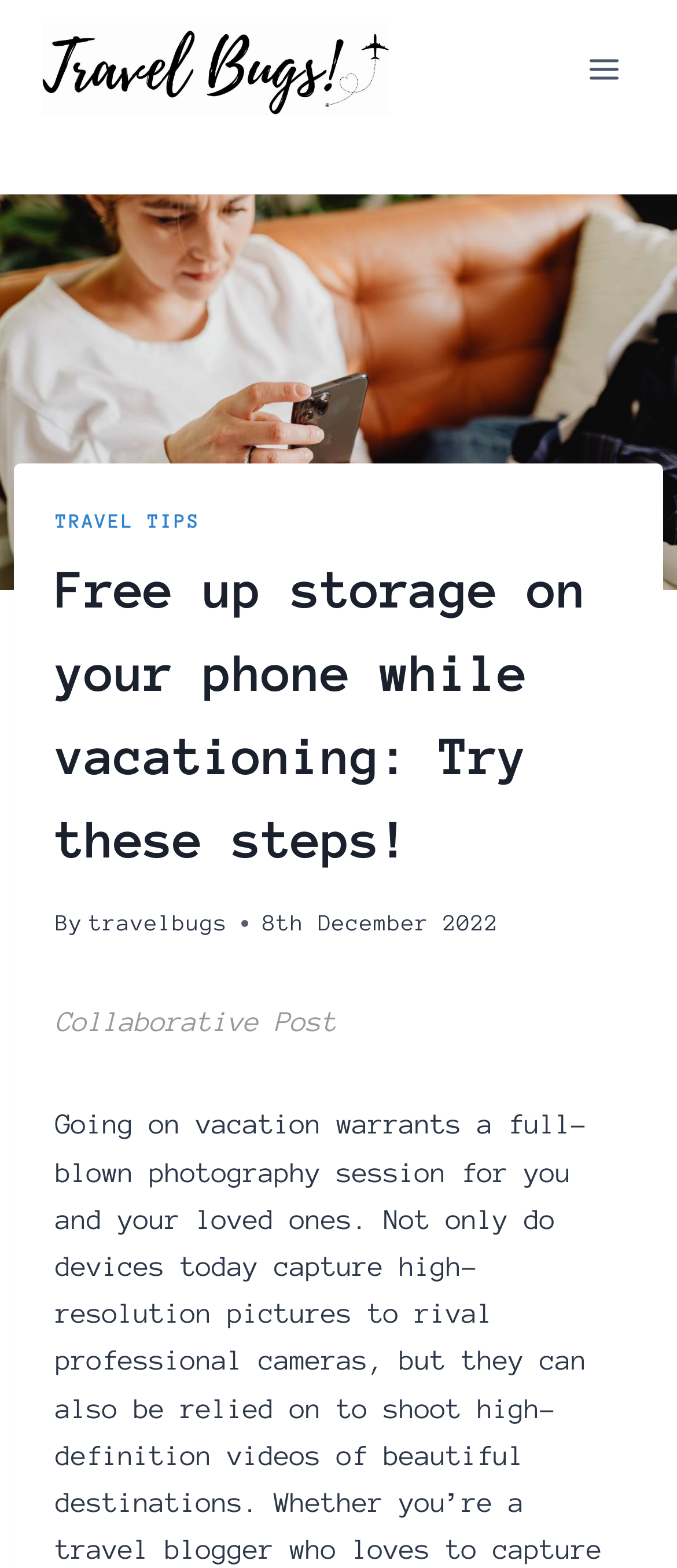Please answer the following question using a single word or phrase: 
Who is the author of the article?

travelbugs